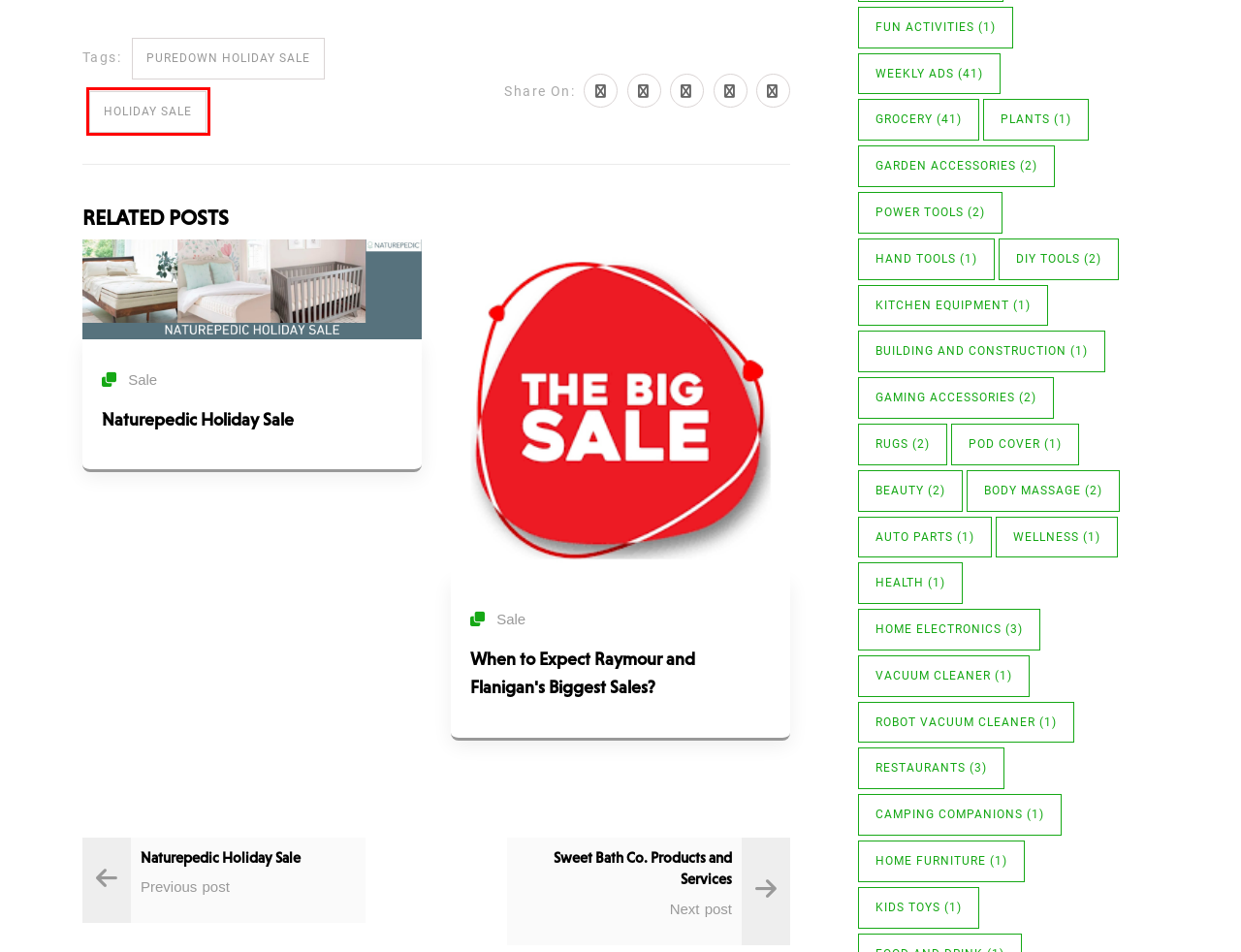Look at the screenshot of a webpage that includes a red bounding box around a UI element. Select the most appropriate webpage description that matches the page seen after clicking the highlighted element. Here are the candidates:
A. Naturepedic Holiday Sale
B. Home Improvement  • Tags • RedeemOnLiving
C. When to Expect Raymour and Flanigan's Biggest Sales?
D. Camping Companions  • Tags • RedeemOnLiving
E. Sweet Bath Co. Products and Services
F. groupon local makeup deals  • Tags • RedeemOnLiving
G. Holiday Sale  • Tags • RedeemOnLiving
H. Puredown Holiday Sale  • Tags • RedeemOnLiving

G